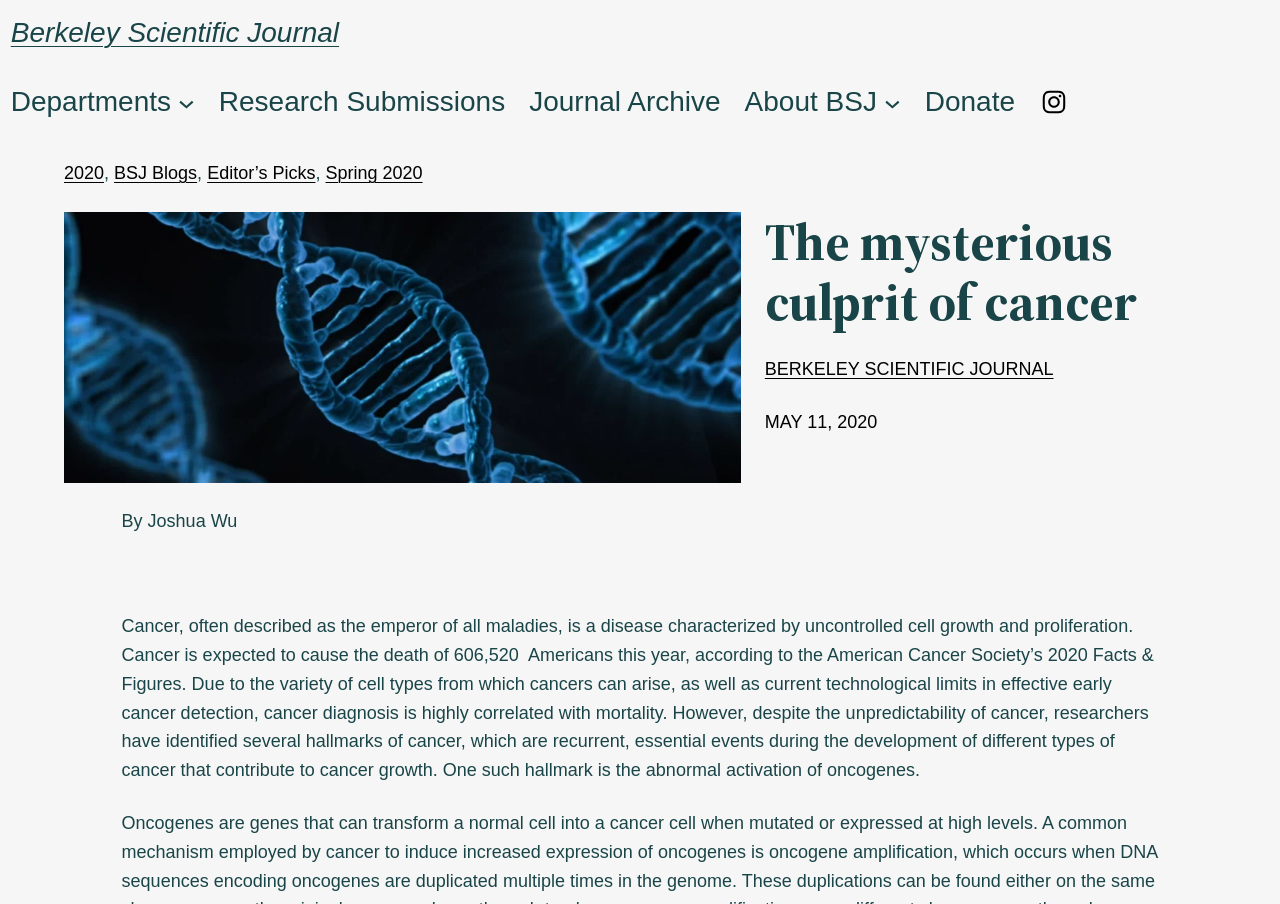Find the bounding box coordinates for the area that should be clicked to accomplish the instruction: "Click on the 'Journal Archive' link".

[0.413, 0.088, 0.563, 0.138]